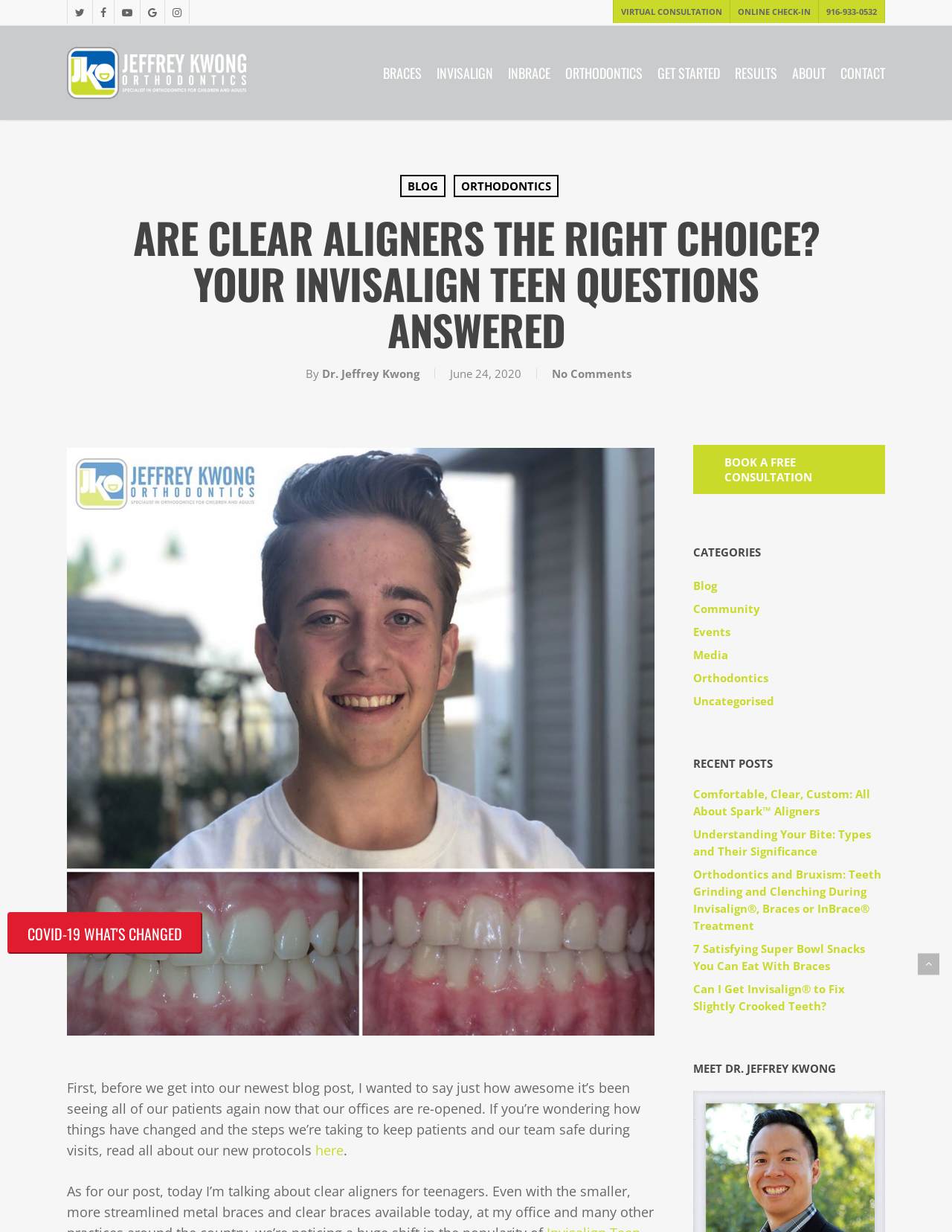Locate the bounding box of the UI element described by: "COVID-19 WHAT'S CHANGED" in the given webpage screenshot.

[0.008, 0.74, 0.212, 0.774]